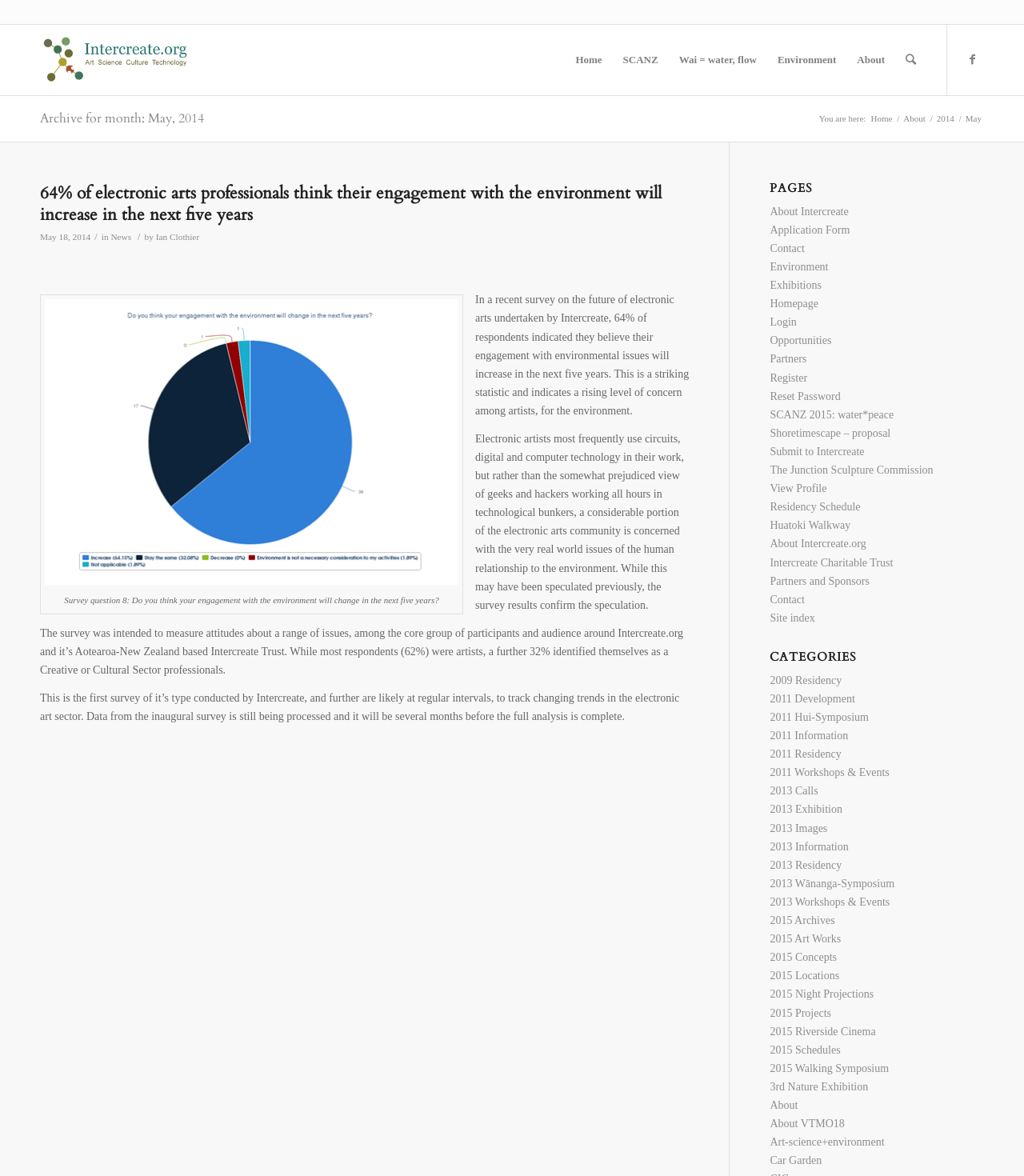Locate the bounding box coordinates of the area to click to fulfill this instruction: "Check the 'Environment' link". The bounding box should be presented as four float numbers between 0 and 1, in the order [left, top, right, bottom].

[0.749, 0.021, 0.827, 0.081]